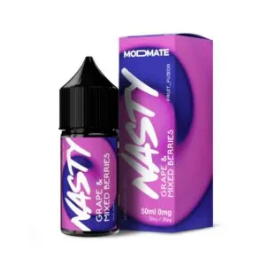Provide an in-depth description of the image.

The image showcases a vibrant packaging of Nasty Juice's Grape & Mixed Berries e-liquid. The bottle features a sleek black cap and a striking label that prominently displays the brand name "NASTY" in bold, white letters against a rich, purple background. Accompanying the bottle is a matching box, adorned with the same color scheme and design elements, emphasizing its modern and appealing aesthetic. This 50ml e-liquid is offered in a nicotine strength of 0mg, making it ideal for vapers seeking a flavorful experience without nicotine. The combination of grape and mixed berry flavors promises a delightful vaping sensation, perfect for those who enjoy fruity blends.